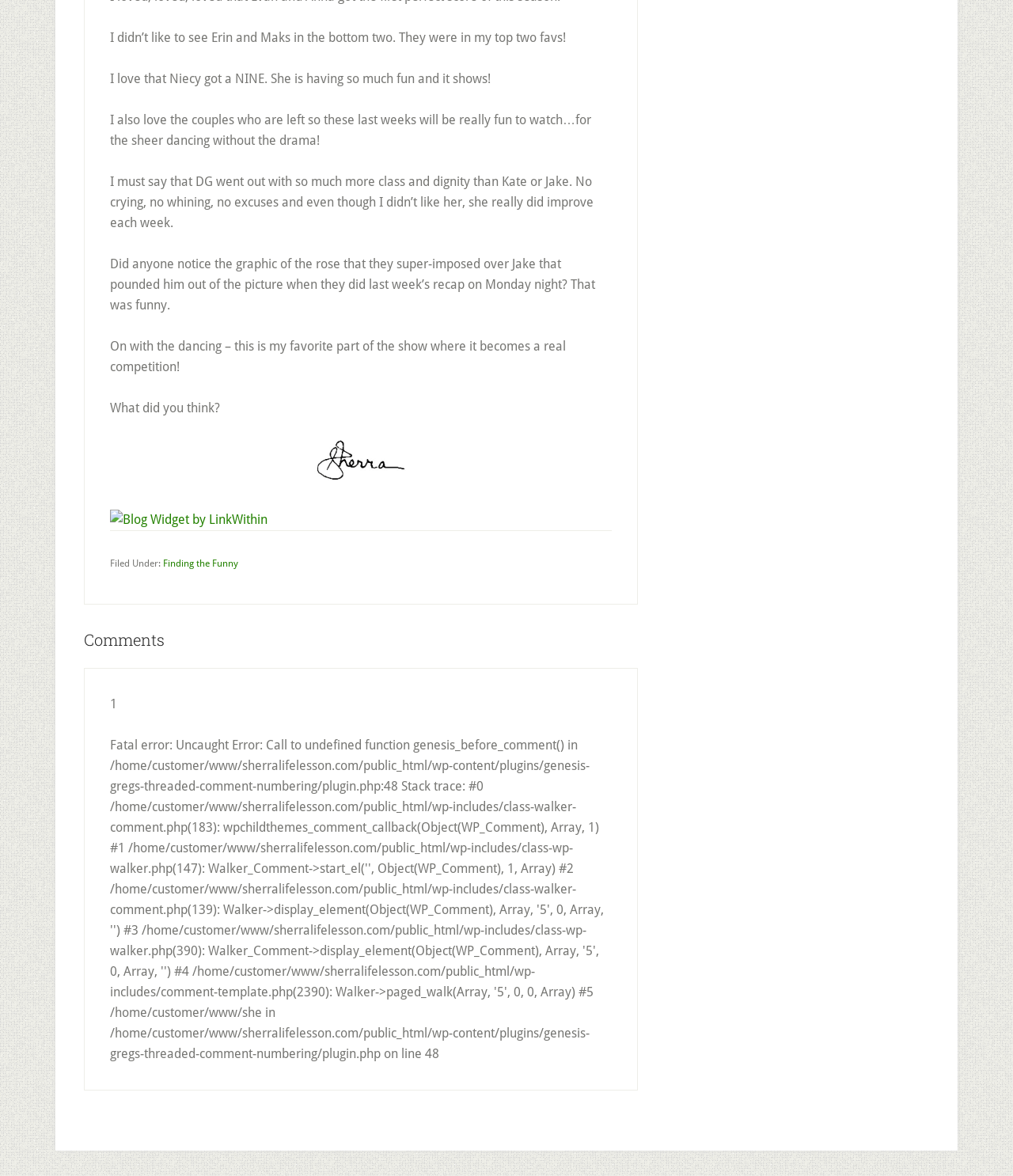Identify the bounding box of the UI element described as follows: "Finding the Funny". Provide the coordinates as four float numbers in the range of 0 to 1 [left, top, right, bottom].

[0.161, 0.474, 0.235, 0.484]